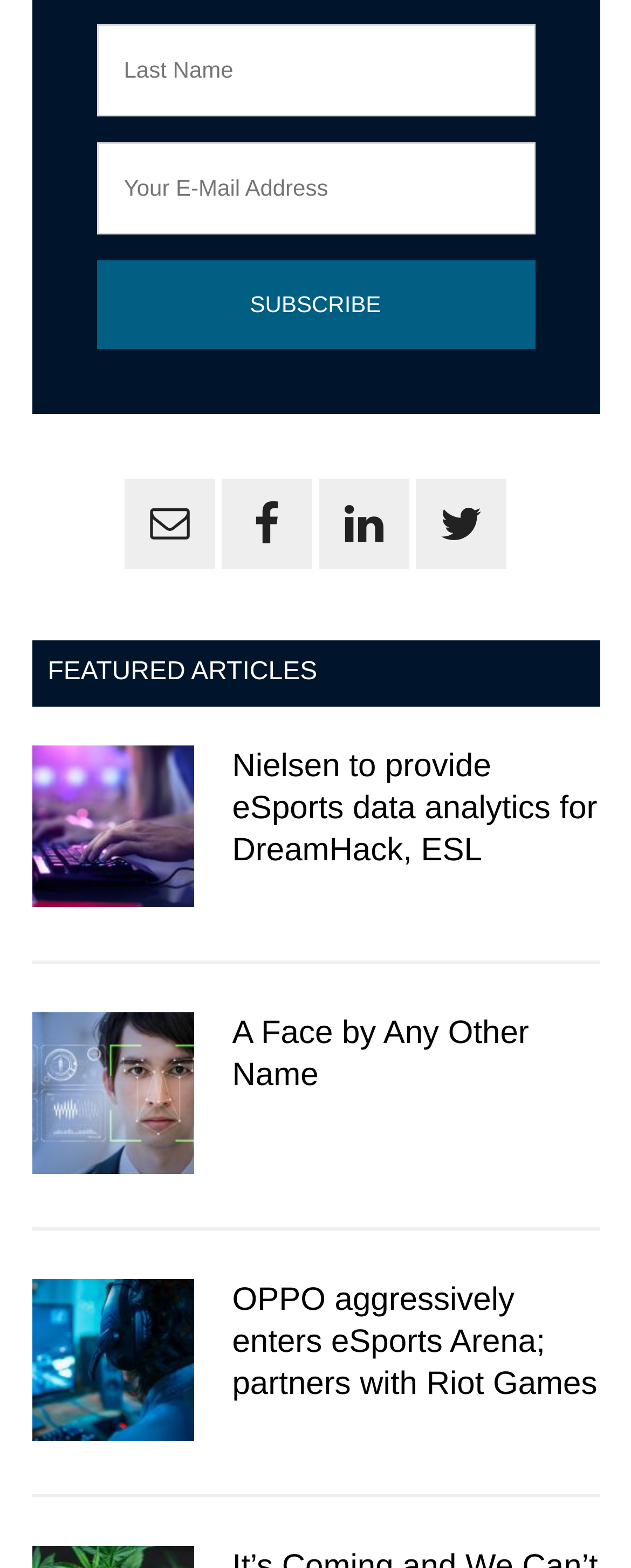Please identify the bounding box coordinates of the clickable area that will allow you to execute the instruction: "Enter last name".

[0.153, 0.016, 0.847, 0.074]